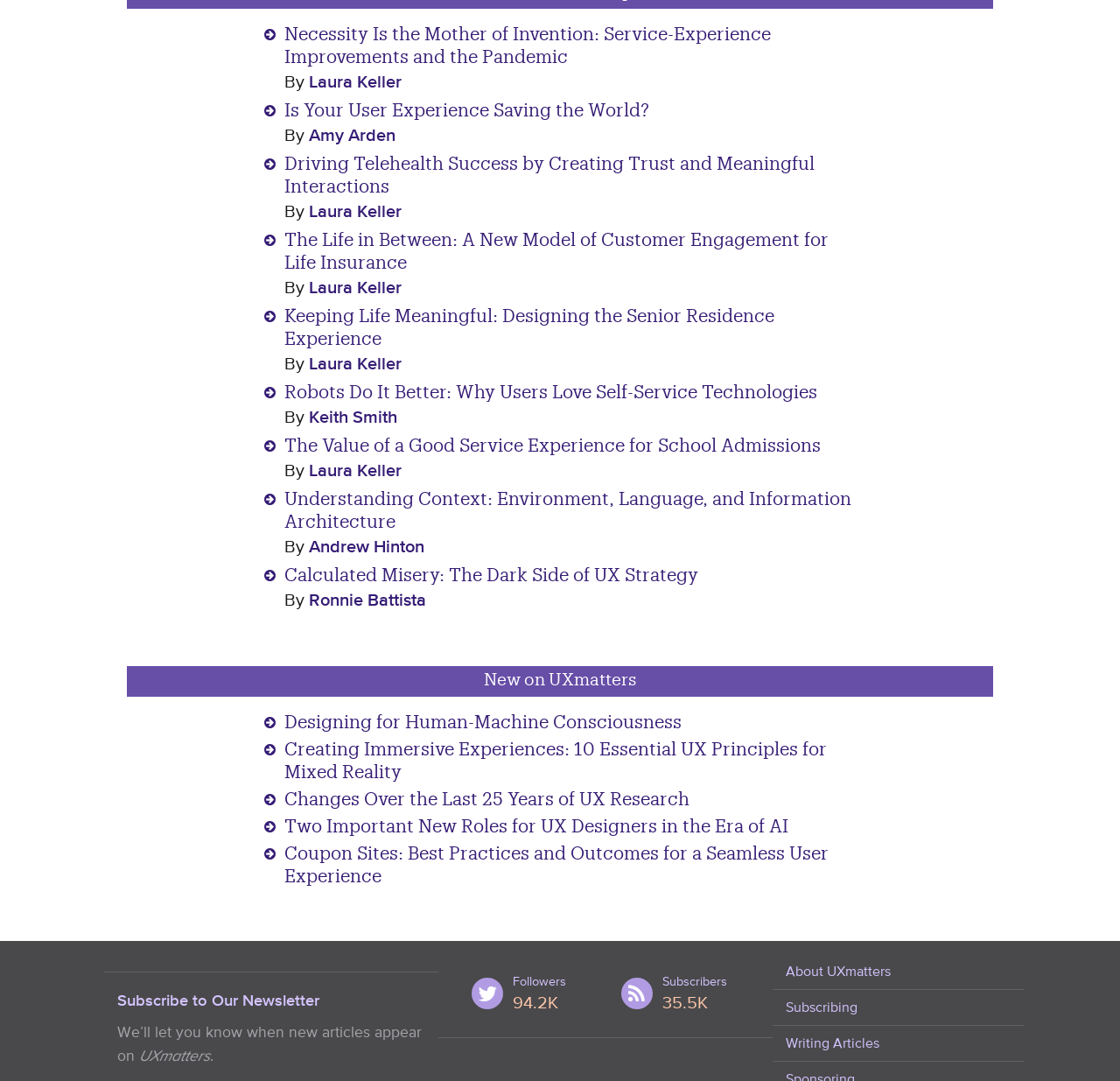Could you provide the bounding box coordinates for the portion of the screen to click to complete this instruction: "Subscribe to the newsletter"?

[0.105, 0.923, 0.285, 0.939]